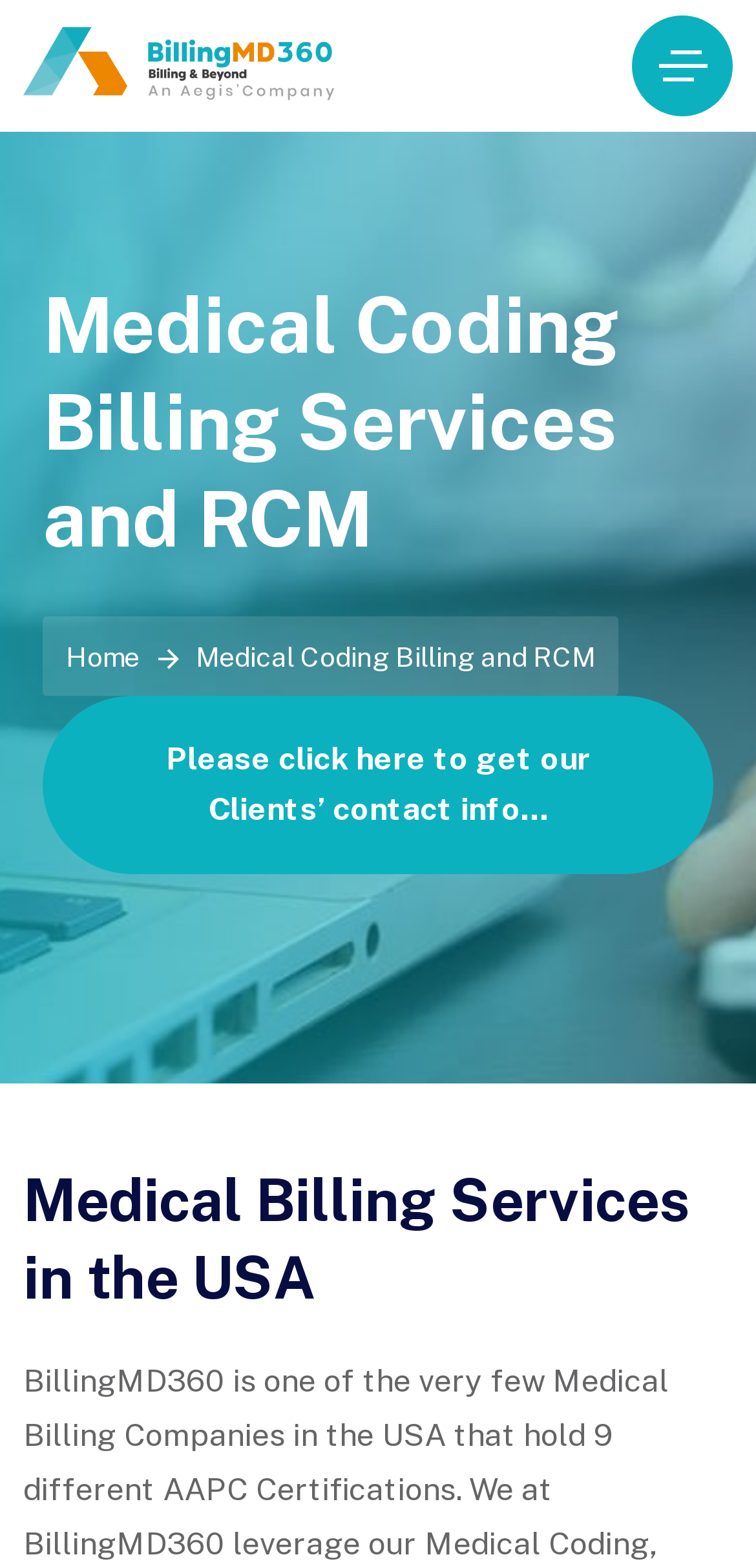Give an extensive and precise description of the webpage.

The webpage is about BillingMD360, a leading medical billing company in New Jersey, offering top-notch medical billing services in the USA. 

At the top left of the page, there is a link. On the top right, there is another link. 

Below these links, a prominent heading "Medical Coding Billing Services and RCM" is displayed, taking up most of the width of the page. 

Under this heading, there is a list item with a link labeled "Home" on the left side, followed by a static text "Medical Coding Billing and RCM" that spans almost the entire width of the page. 

Further down, there is a link that invites users to click to get clients' contact information. 

At the bottom of the page, a heading "Medical Billing Services in the USA" is displayed, stretching from the left edge to the right edge of the page.